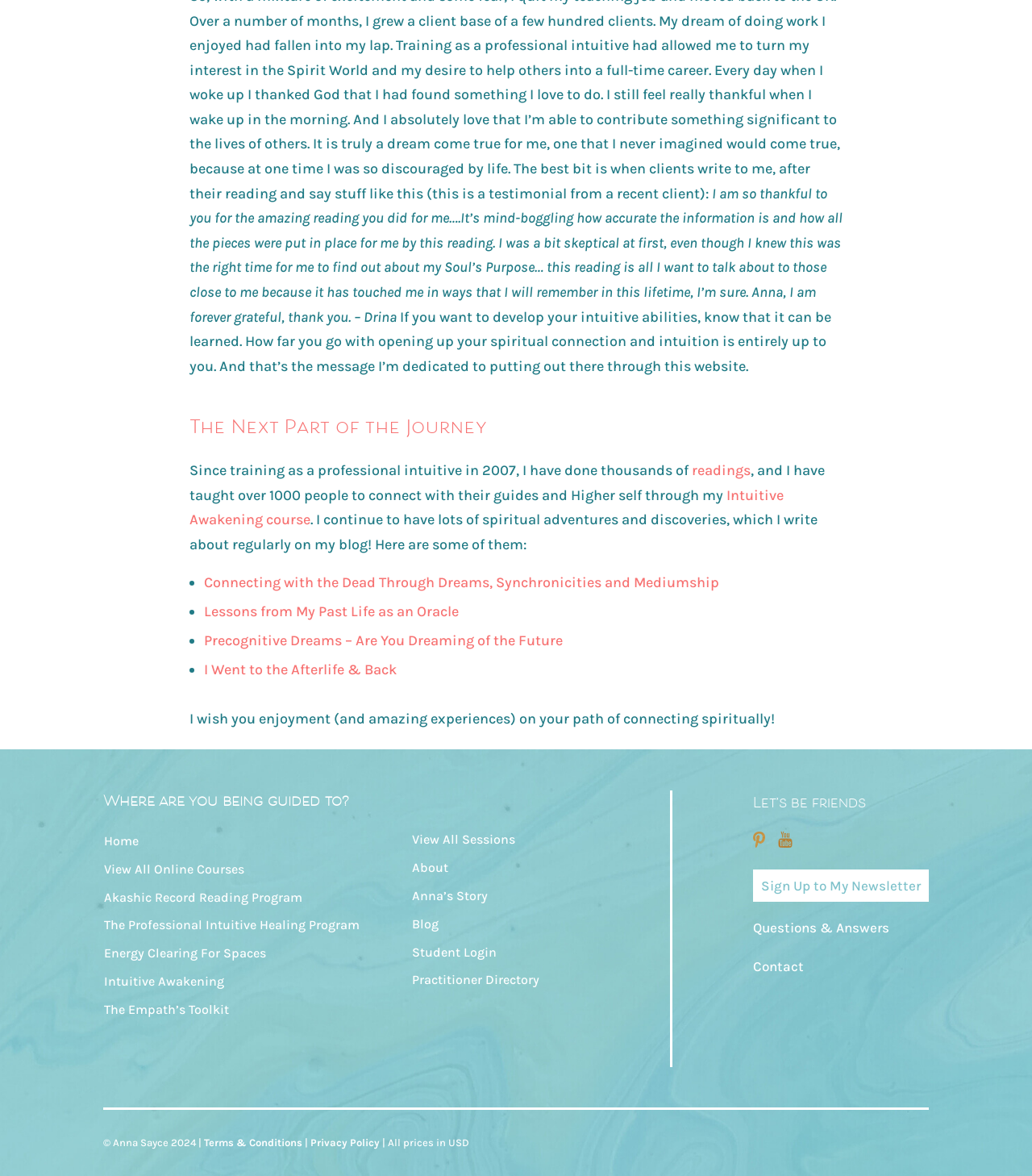Please identify the bounding box coordinates of the area that needs to be clicked to follow this instruction: "Check your LUCK".

None